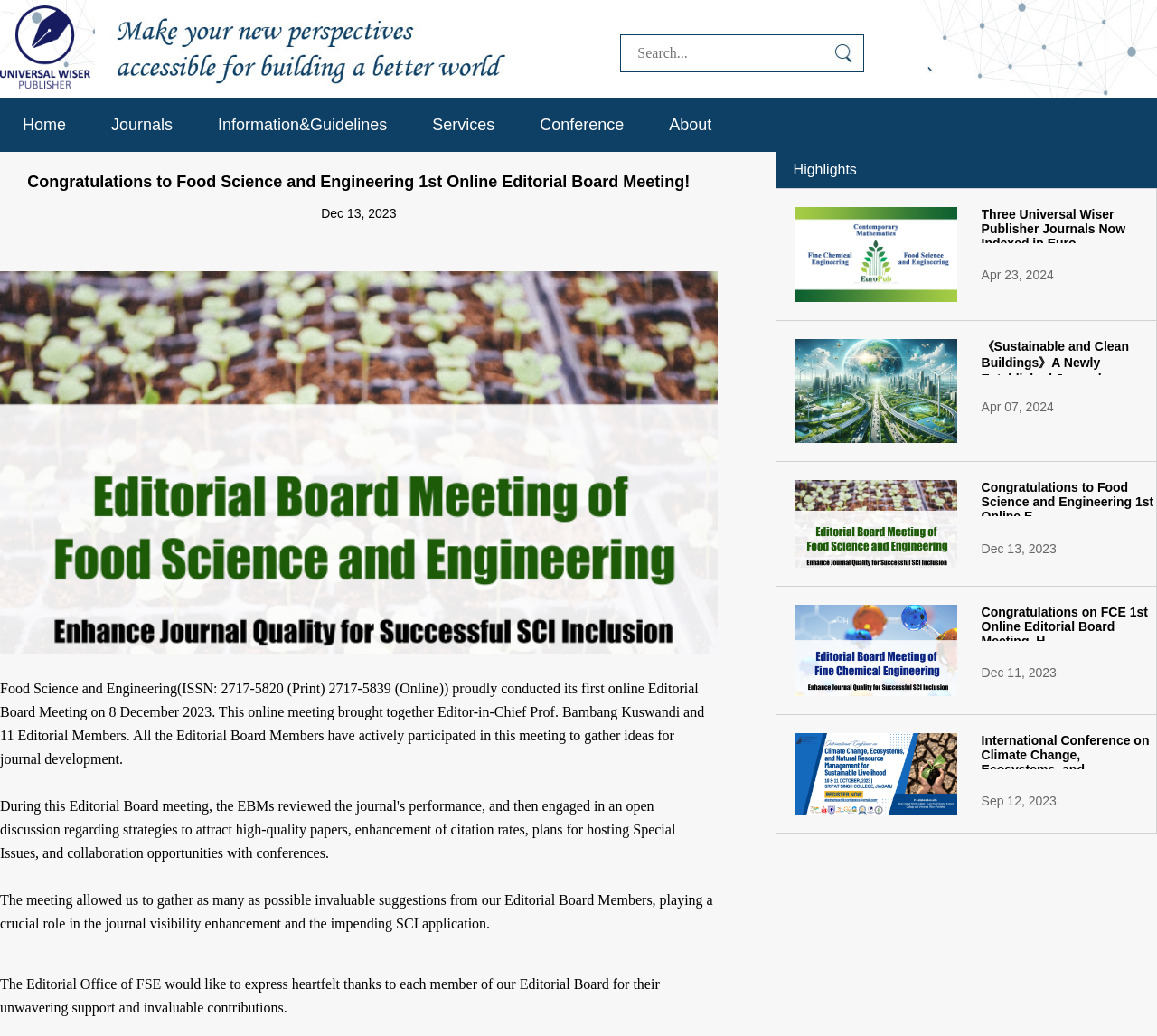Using the details in the image, give a detailed response to the question below:
What is the purpose of Universal Wiser Publisher?

Based on the meta description, Universal Wiser Publisher aims to foster open scientific exchange and dissemination platforms, and to promote academic studies across various disciplines.